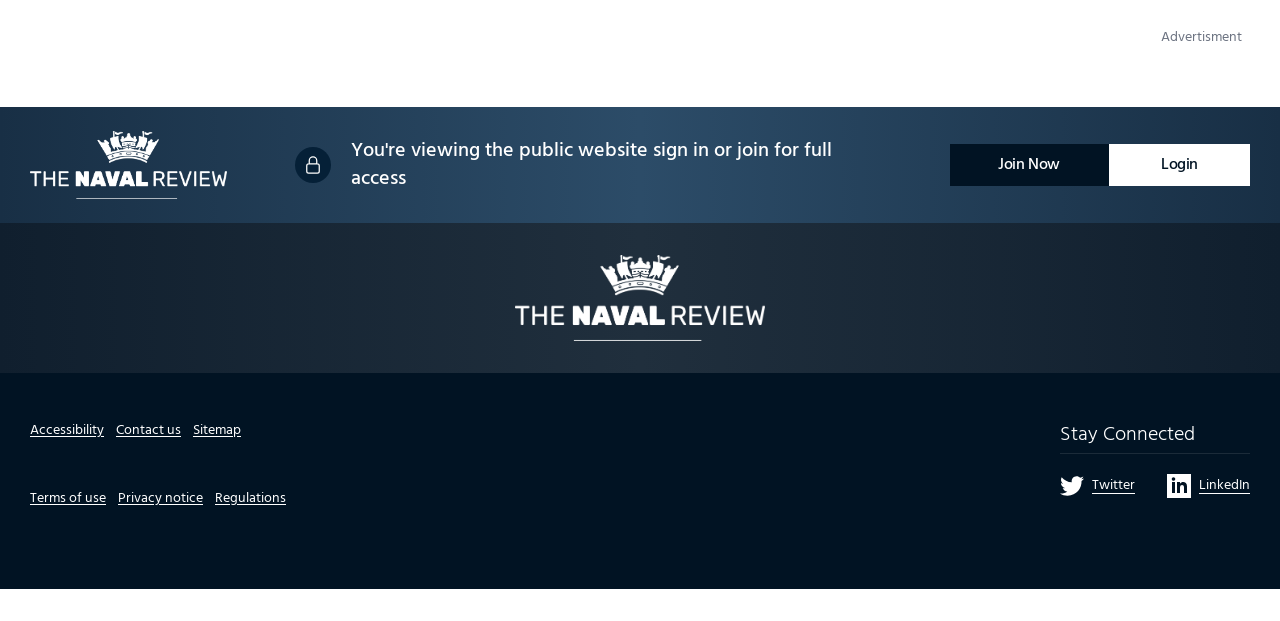Respond to the following query with just one word or a short phrase: 
What is the purpose of the 'Login' button?

To log in